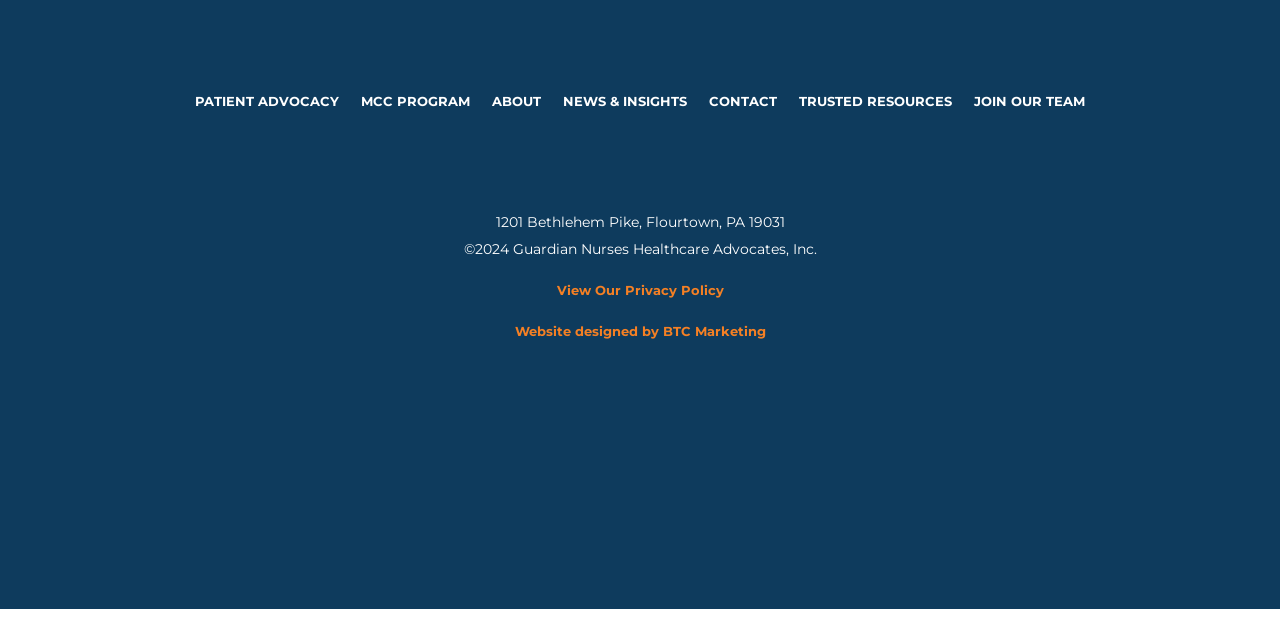Find the bounding box coordinates of the element's region that should be clicked in order to follow the given instruction: "Click on PATIENT ADVOCACY". The coordinates should consist of four float numbers between 0 and 1, i.e., [left, top, right, bottom].

[0.152, 0.151, 0.265, 0.186]